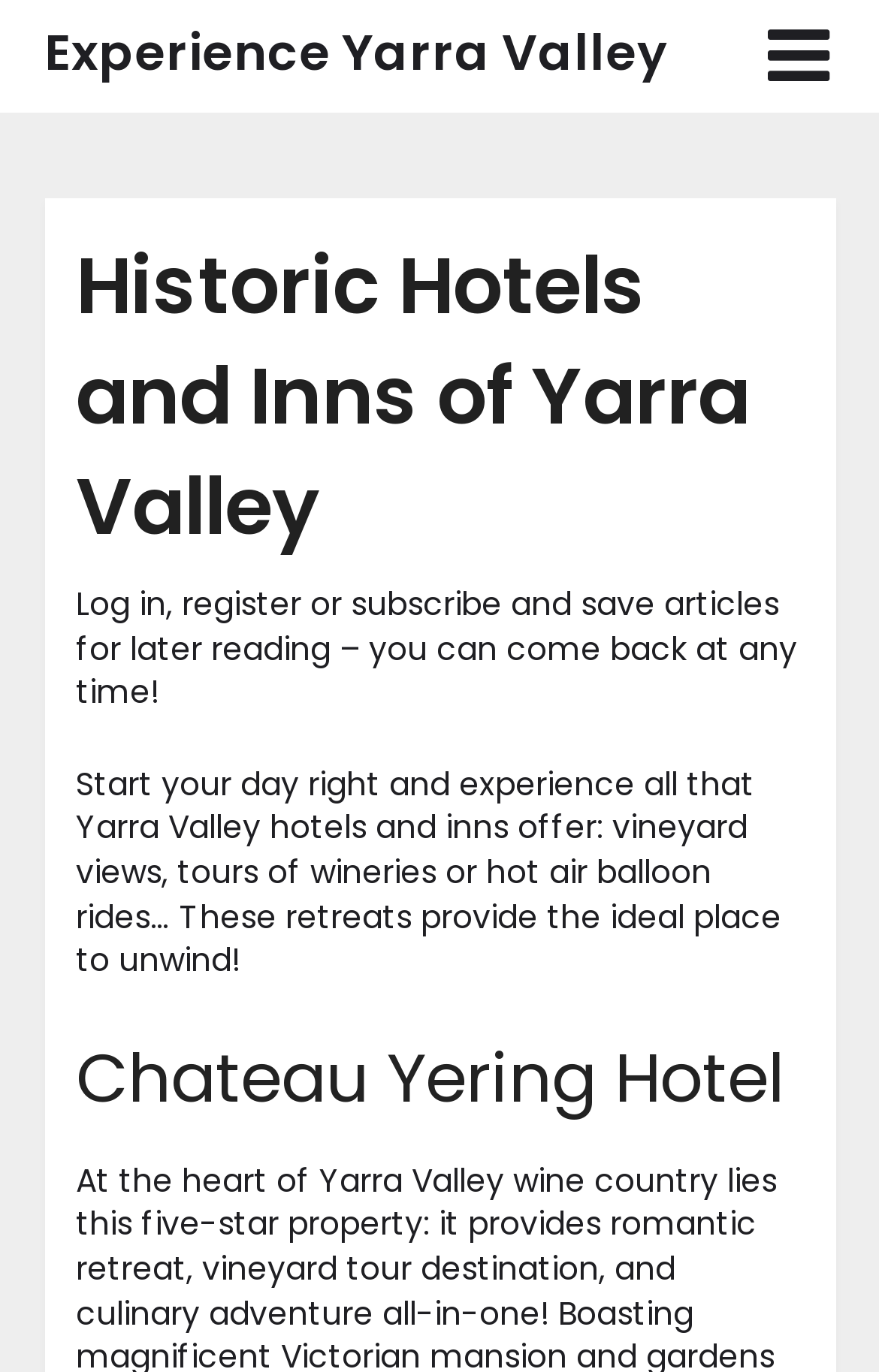What is the name of the hotel mentioned on the webpage?
Please use the image to deliver a detailed and complete answer.

The webpage mentions 'Chateau Yering Hotel' as one of the hotels featured on the website, as indicated by the heading 'Chateau Yering Hotel'.